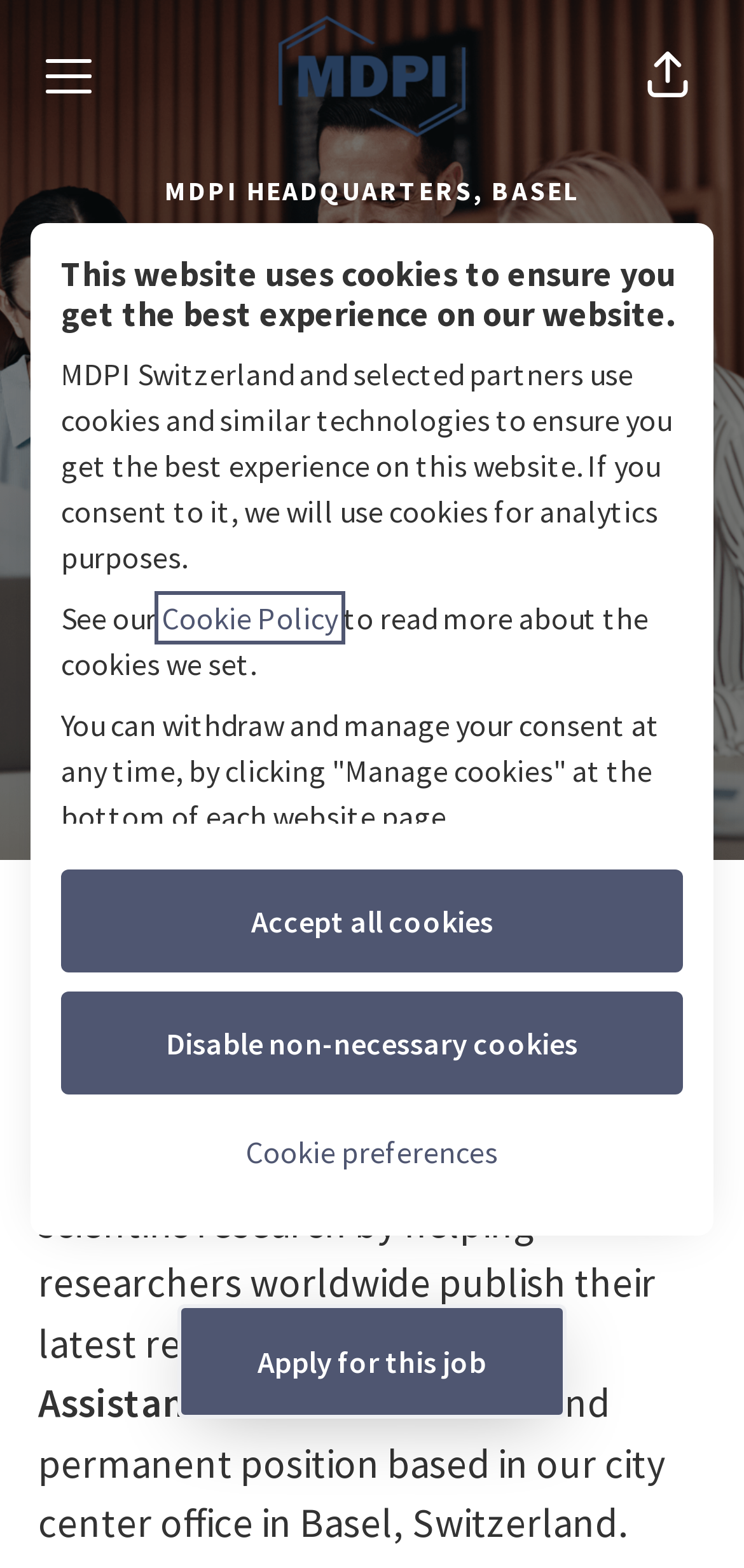Identify the bounding box coordinates of the clickable region necessary to fulfill the following instruction: "Click the Career menu button". The bounding box coordinates should be four float numbers between 0 and 1, i.e., [left, top, right, bottom].

[0.021, 0.015, 0.164, 0.083]